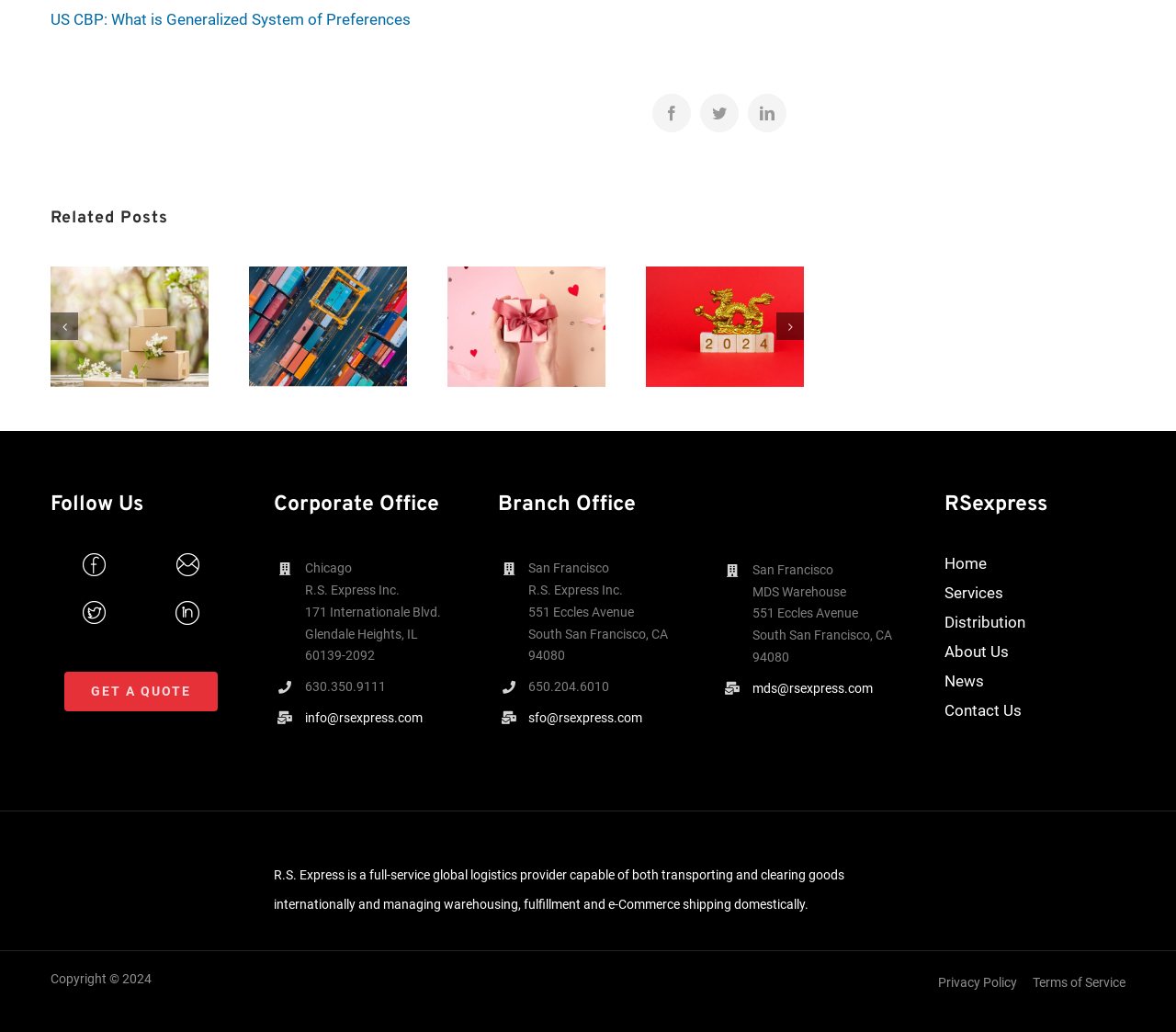Please identify the bounding box coordinates of the element's region that I should click in order to complete the following instruction: "Follow RS Express on Twitter". The bounding box coordinates consist of four float numbers between 0 and 1, i.e., [left, top, right, bottom].

[0.595, 0.091, 0.628, 0.128]